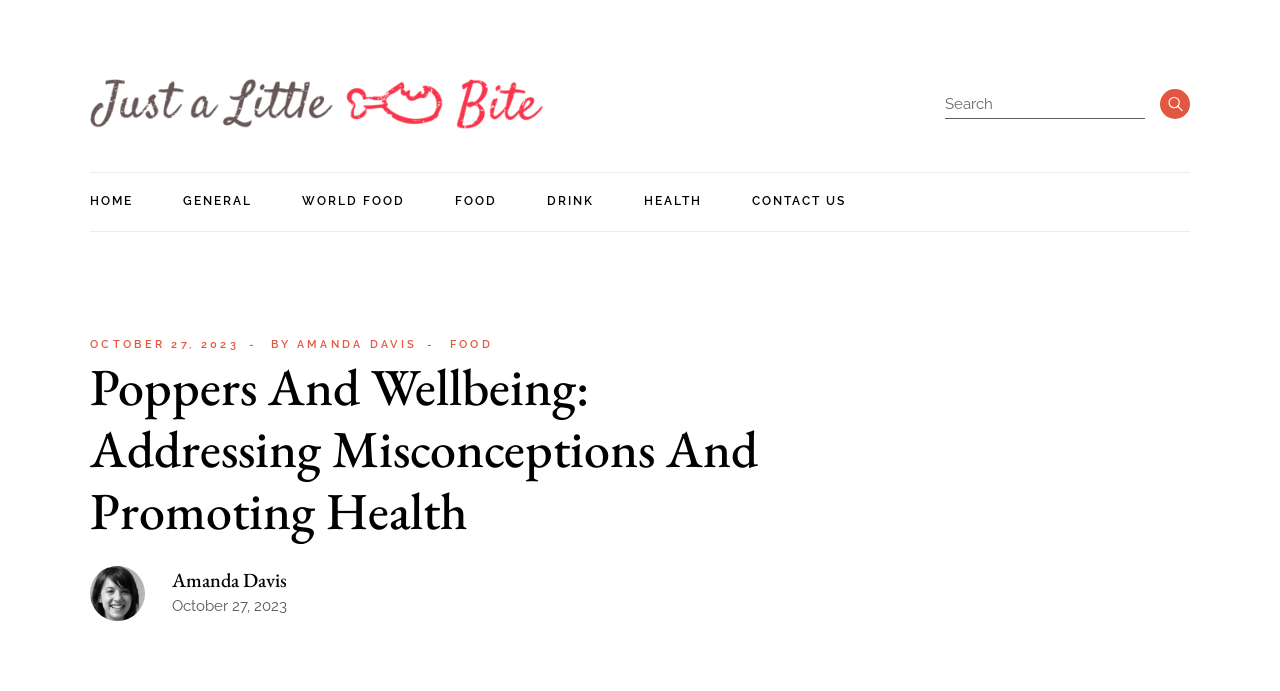What is the category of the article?
Using the image, answer in one word or phrase.

FOOD